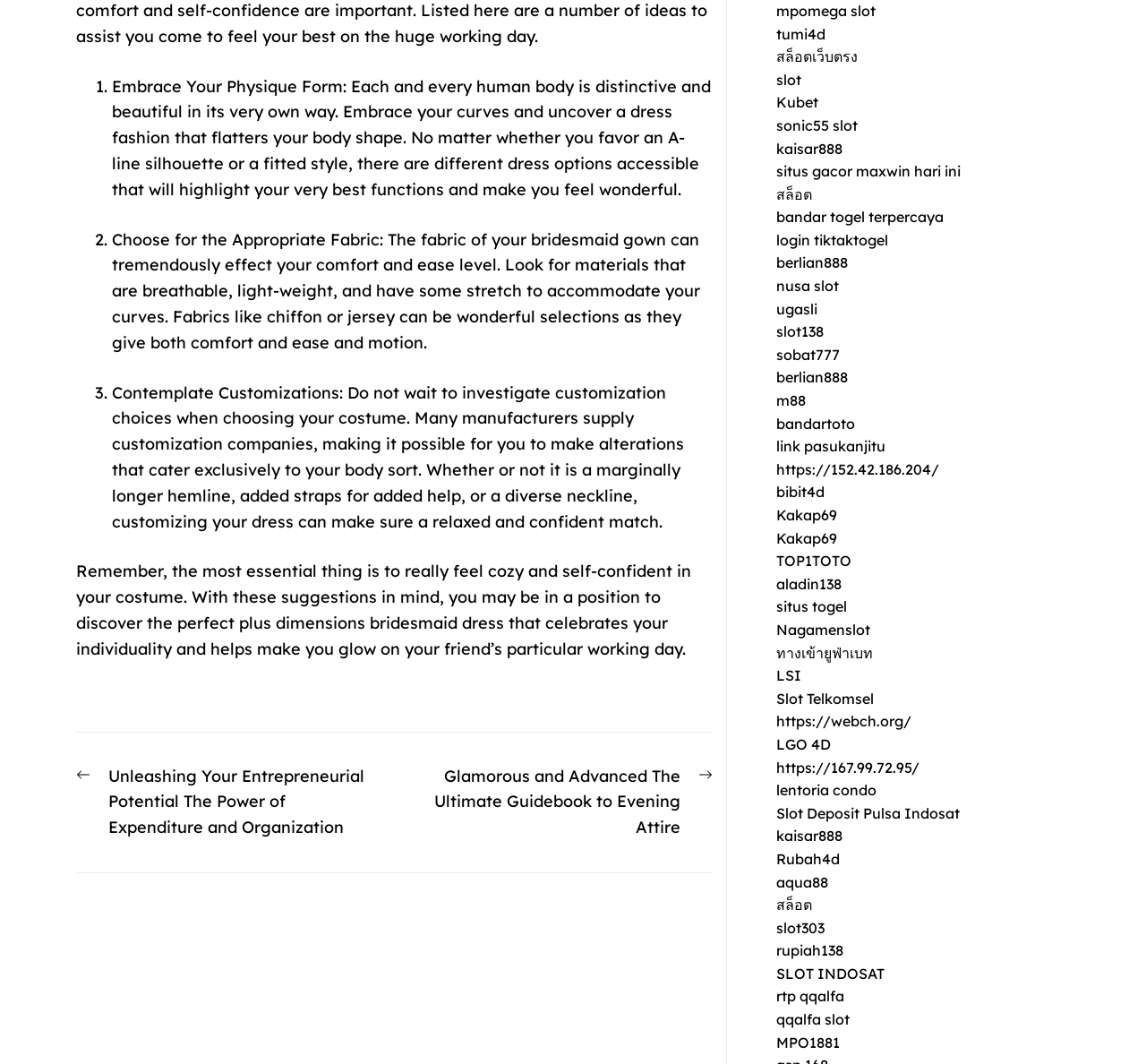From the details in the image, provide a thorough response to the question: What is the tone of the webpage's content?

The tone of the webpage's content is encouraging and supportive, as it aims to help plus-size bridesmaids feel confident and comfortable in their dresses. The language used is positive and uplifting.